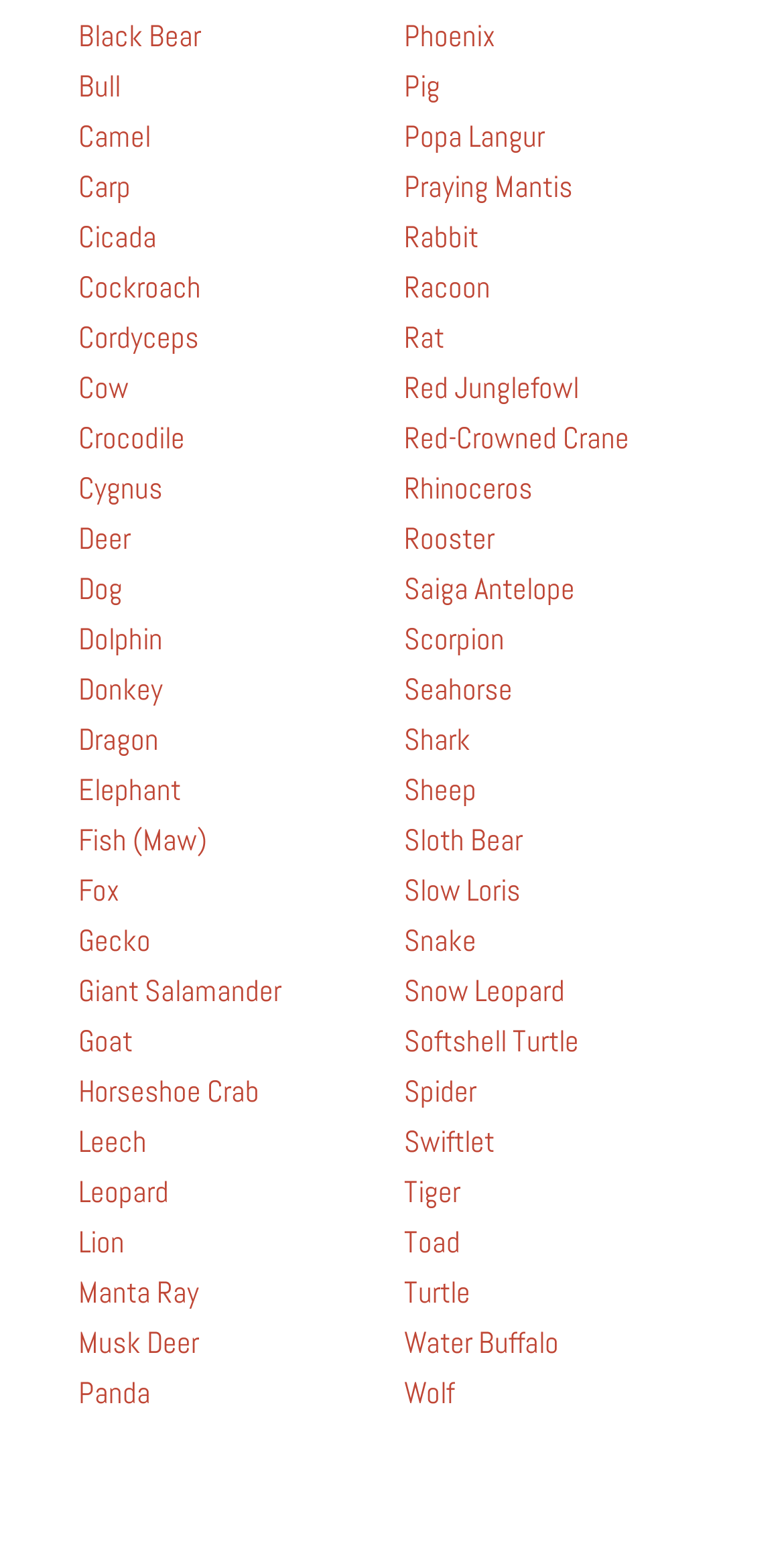Please identify the bounding box coordinates of the area that needs to be clicked to follow this instruction: "explore information about Phoenix".

[0.515, 0.01, 0.631, 0.035]